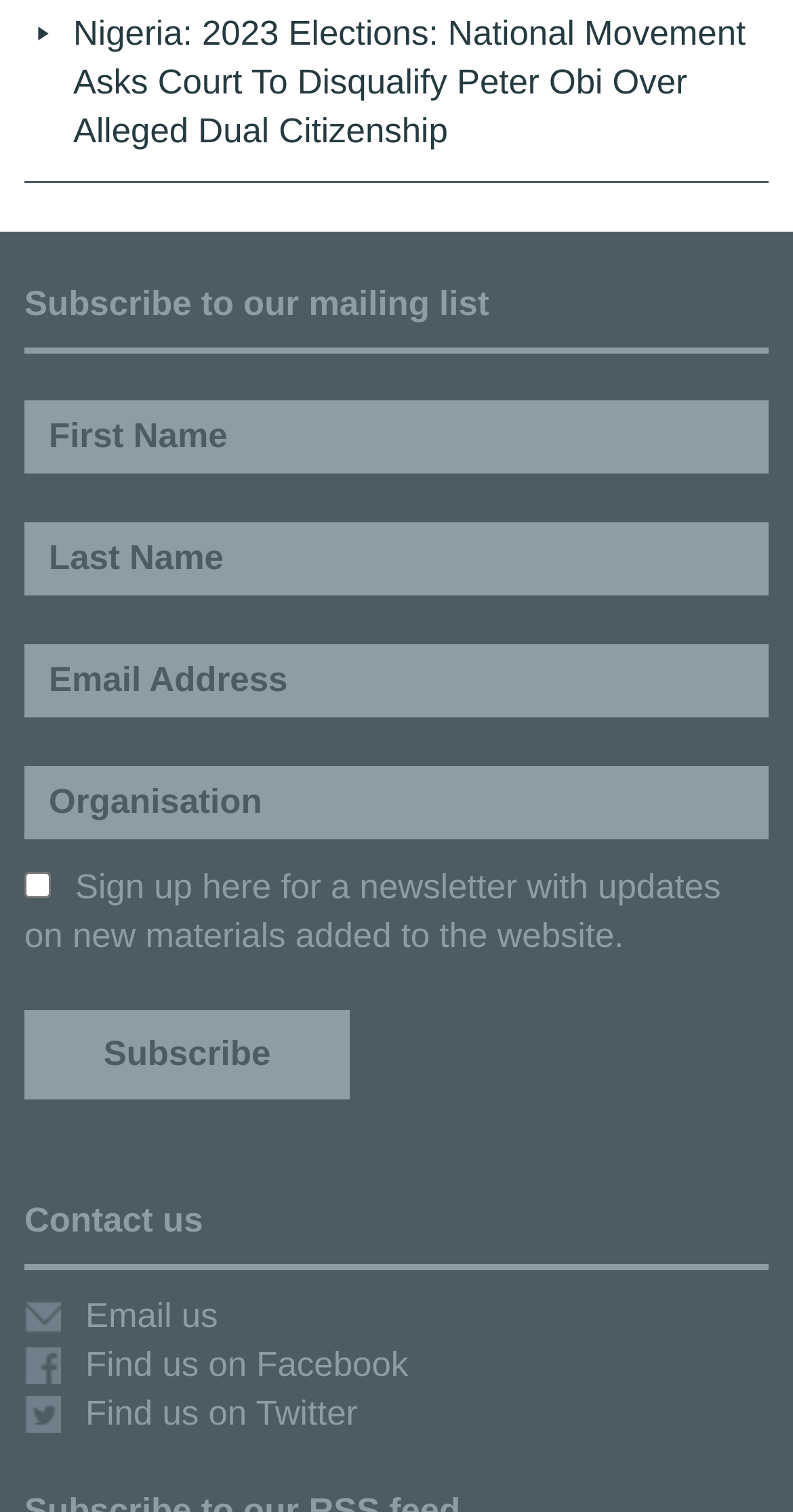Extract the bounding box of the UI element described as: "Find us on Twitter".

[0.031, 0.919, 0.969, 0.98]